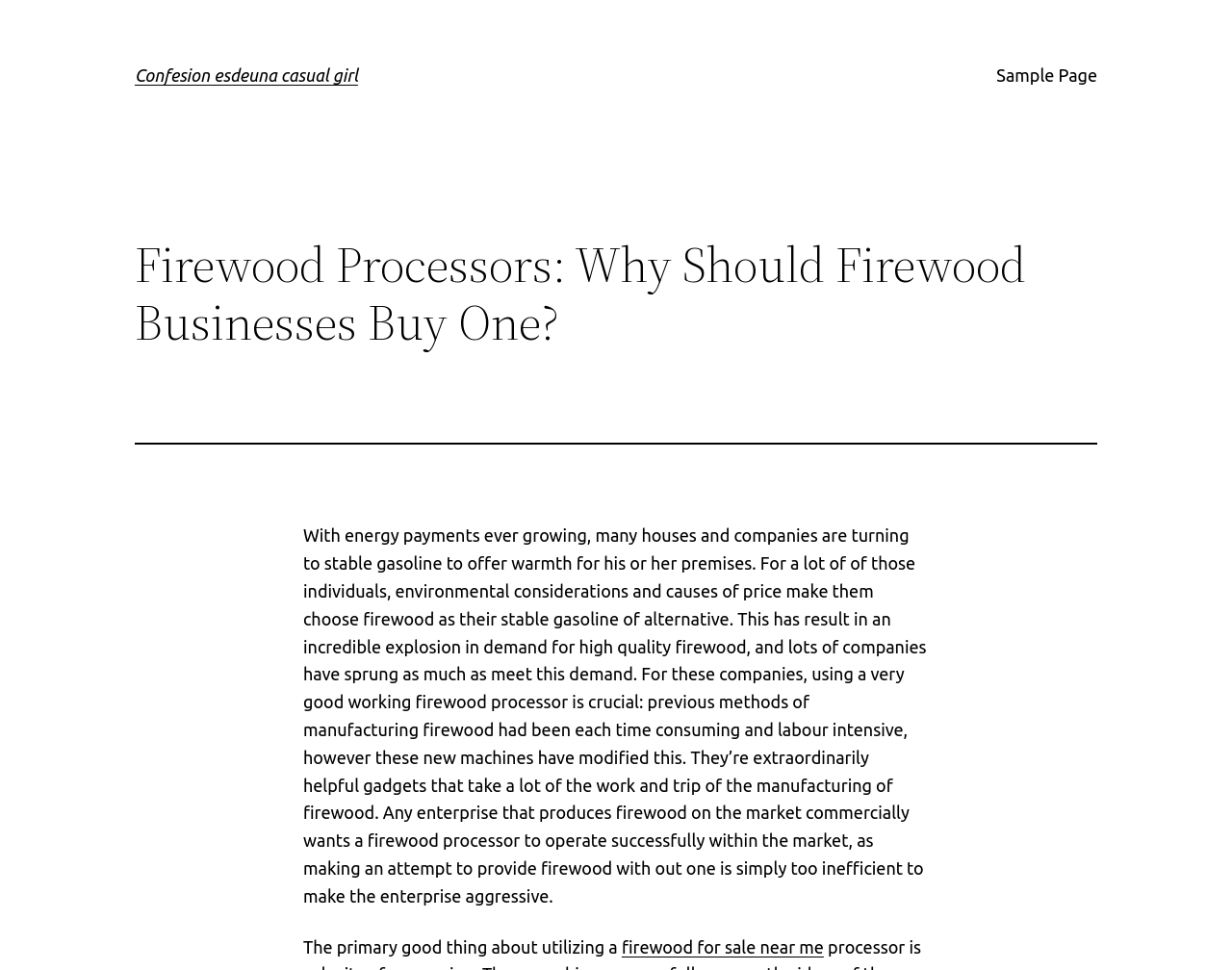What is the link 'firewood for sale near me' related to?
Provide a short answer using one word or a brief phrase based on the image.

Firewood business